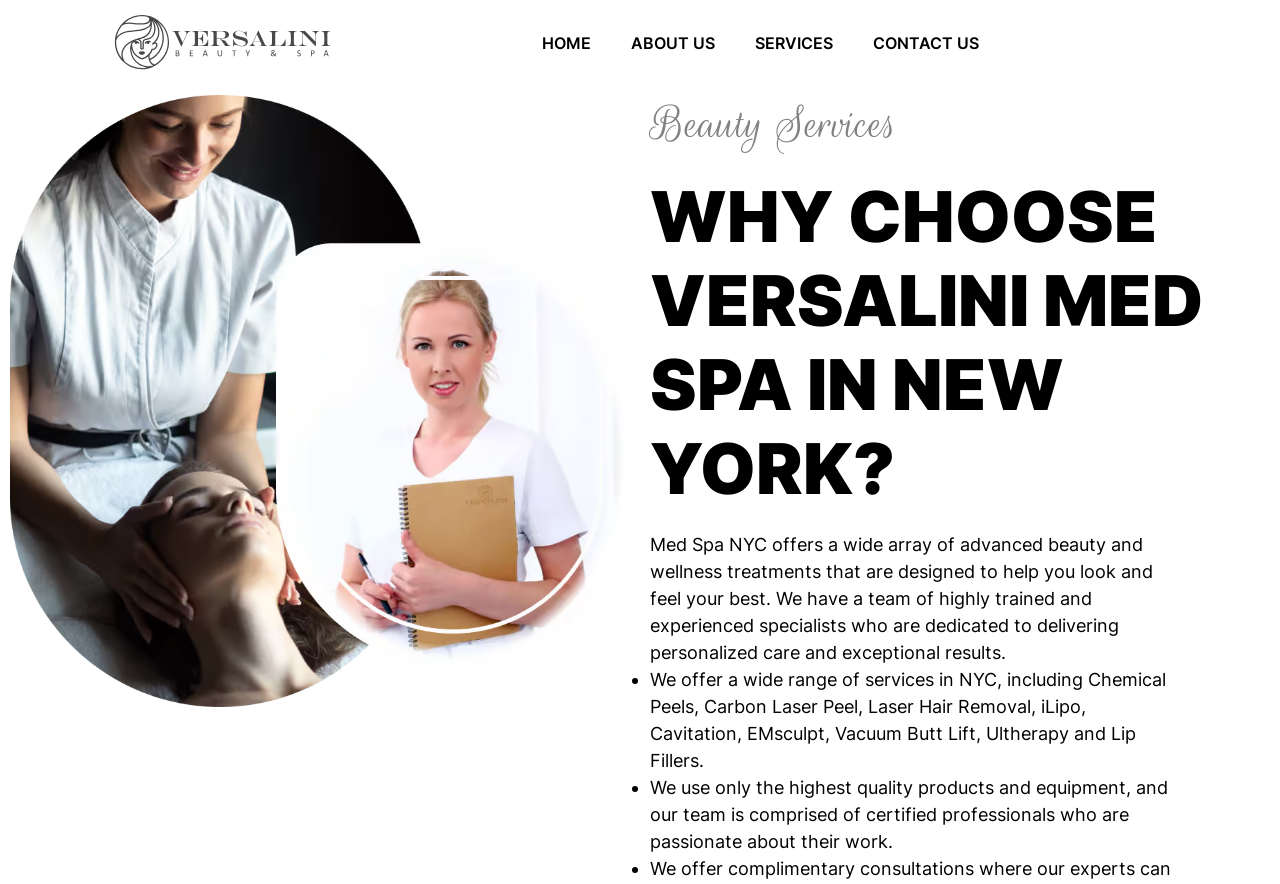Please extract the title of the webpage.

WHY CHOOSE VERSALINI MED SPA IN NEW YORK?